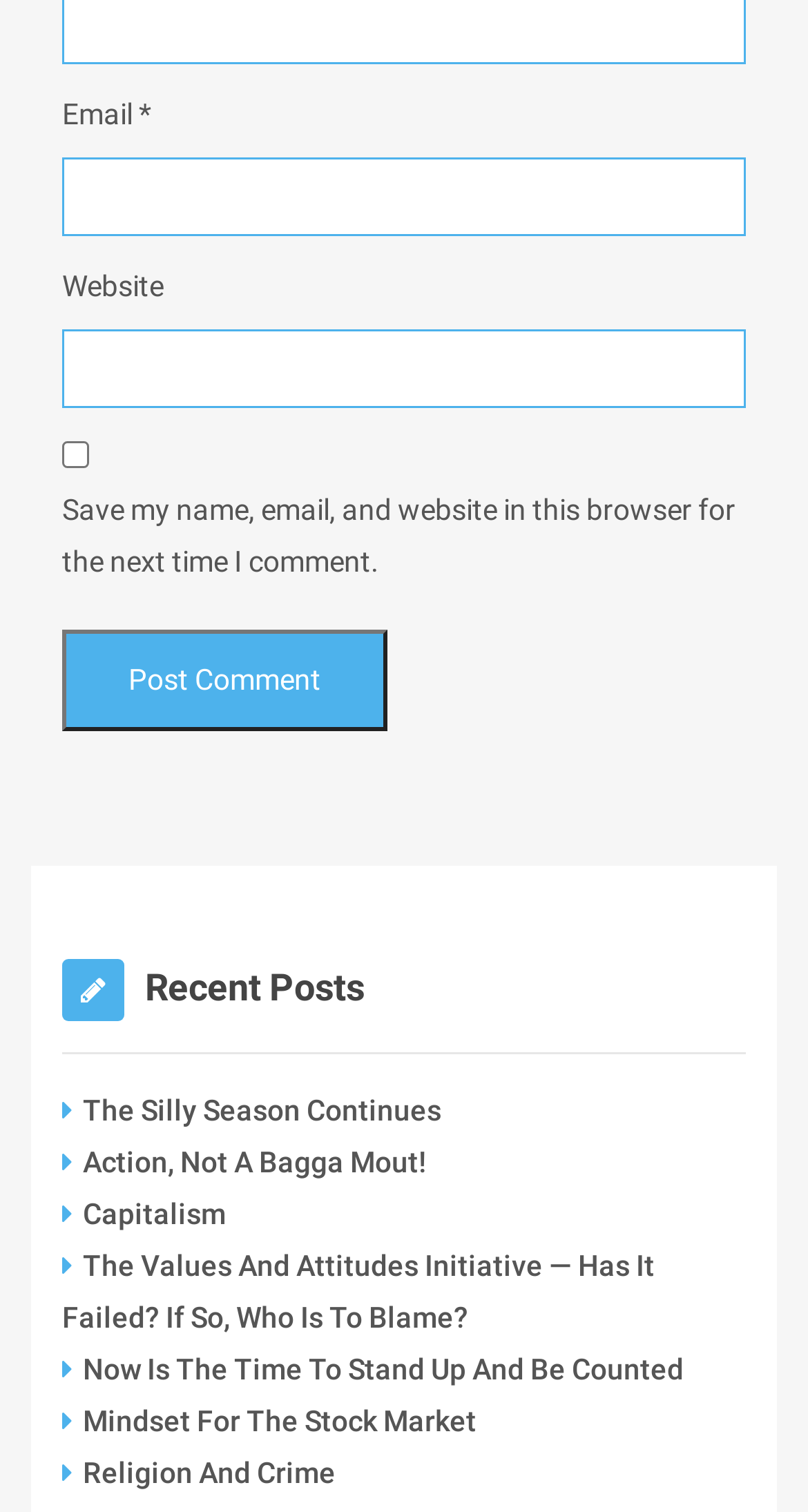Please identify the bounding box coordinates of the clickable area that will allow you to execute the instruction: "Click on the Home link".

None